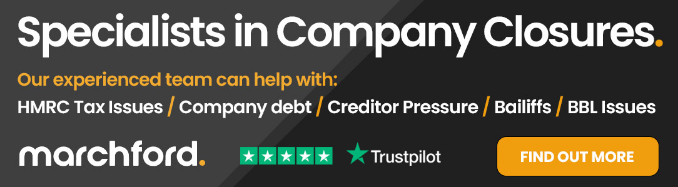Detail every visible element in the image extensively.

The image prominently displays a banner for Marchford, a firm specializing in company closures. The design features a striking dark background, complemented by bold white text that reads "Specialists in Company Closures." This is accompanied by a succinct statement highlighting their expertise: "Our experienced team can help with: HMRC Tax Issues / Company debt / Creditor Pressure / Bailiffs / BBL Issues." Below this information, the company name "marchford" is prominently featured. Additionally, there are five green stars representing Trustpilot ratings, indicating positive customer feedback. A call-to-action button labeled "FIND OUT MORE" encourages viewers to learn more about the services offered. The overall composition emphasizes the firm's professionalism and its commitment to assisting clients through financial challenges.